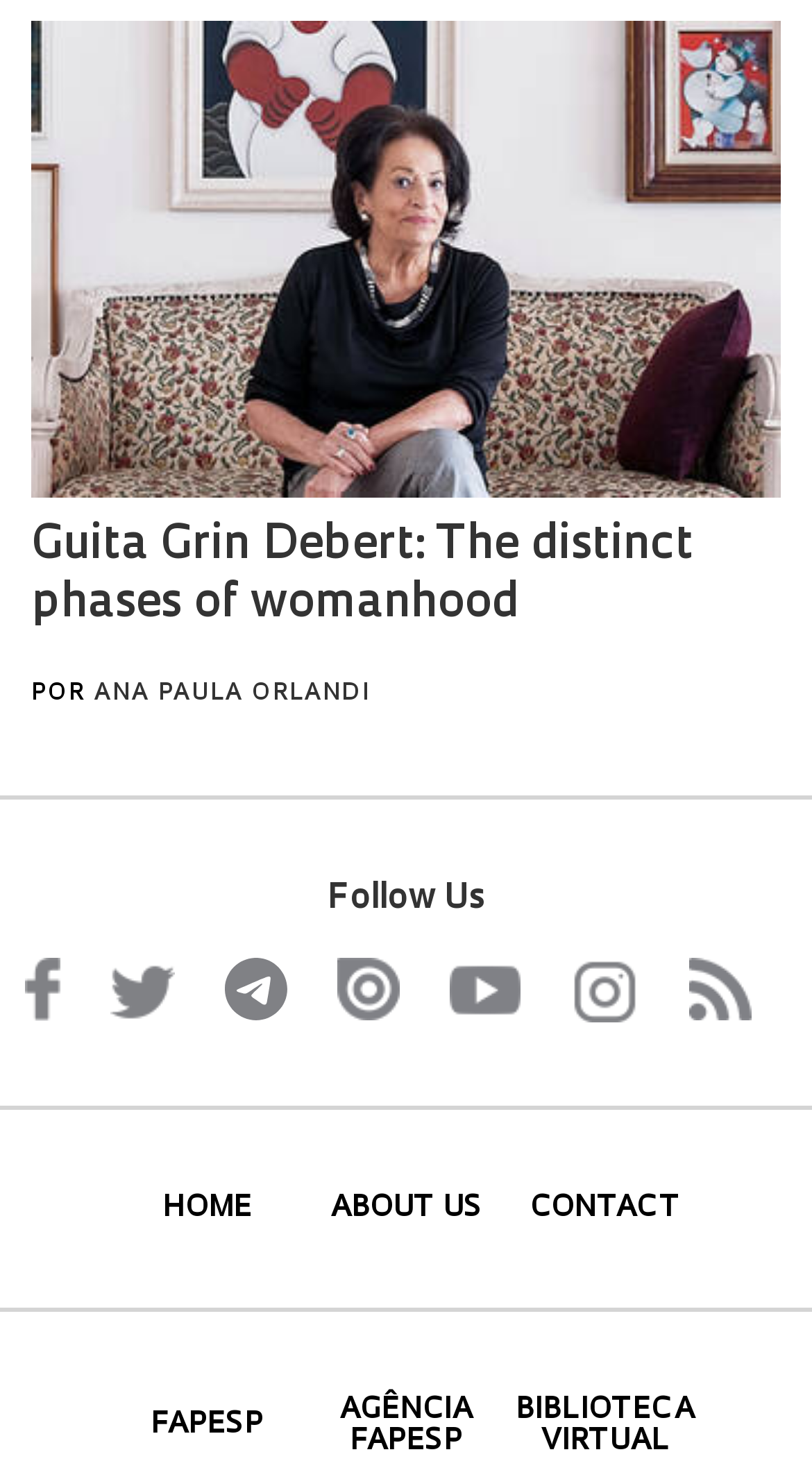Please identify the bounding box coordinates of the element that needs to be clicked to execute the following command: "Go to home page". Provide the bounding box using four float numbers between 0 and 1, formatted as [left, top, right, bottom].

[0.135, 0.807, 0.375, 0.828]